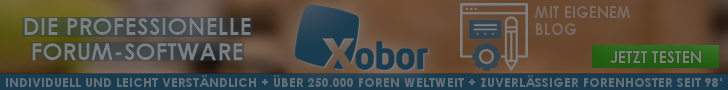Explain in detail what you see in the image.

This image promotes Xobor, a professional forum software. The design features a combination of strong visual elements and concise text, emphasizing Xobor's capabilities. The content highlights the software's user-friendliness and its extensive reach, boasting over 250,000 forums worldwide. It also mentions the option for users to create their own blog, reinforcing its versatility for different community needs. The "Jetzt Testen" button invites potential users to try the software, suggesting ease of access to its features. The overall aesthetic combines professional branding with a call to action, making it attractive to individuals or organizations looking to establish or enhance their online forums.